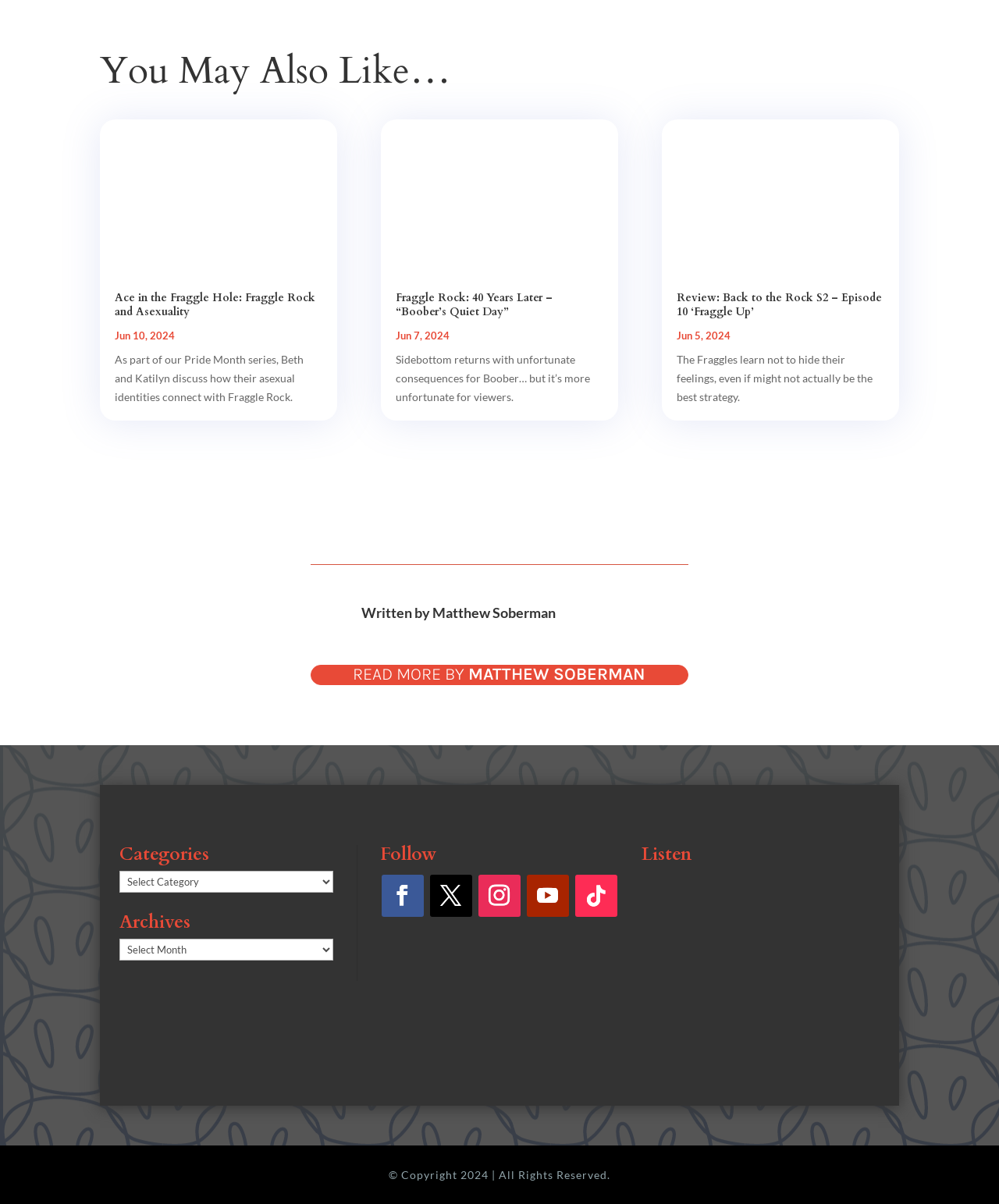From the webpage screenshot, identify the region described by Seeds by plant hardiness +. Provide the bounding box coordinates as (top-left x, top-left y, bottom-right x, bottom-right y), with each value being a floating point number between 0 and 1.

None